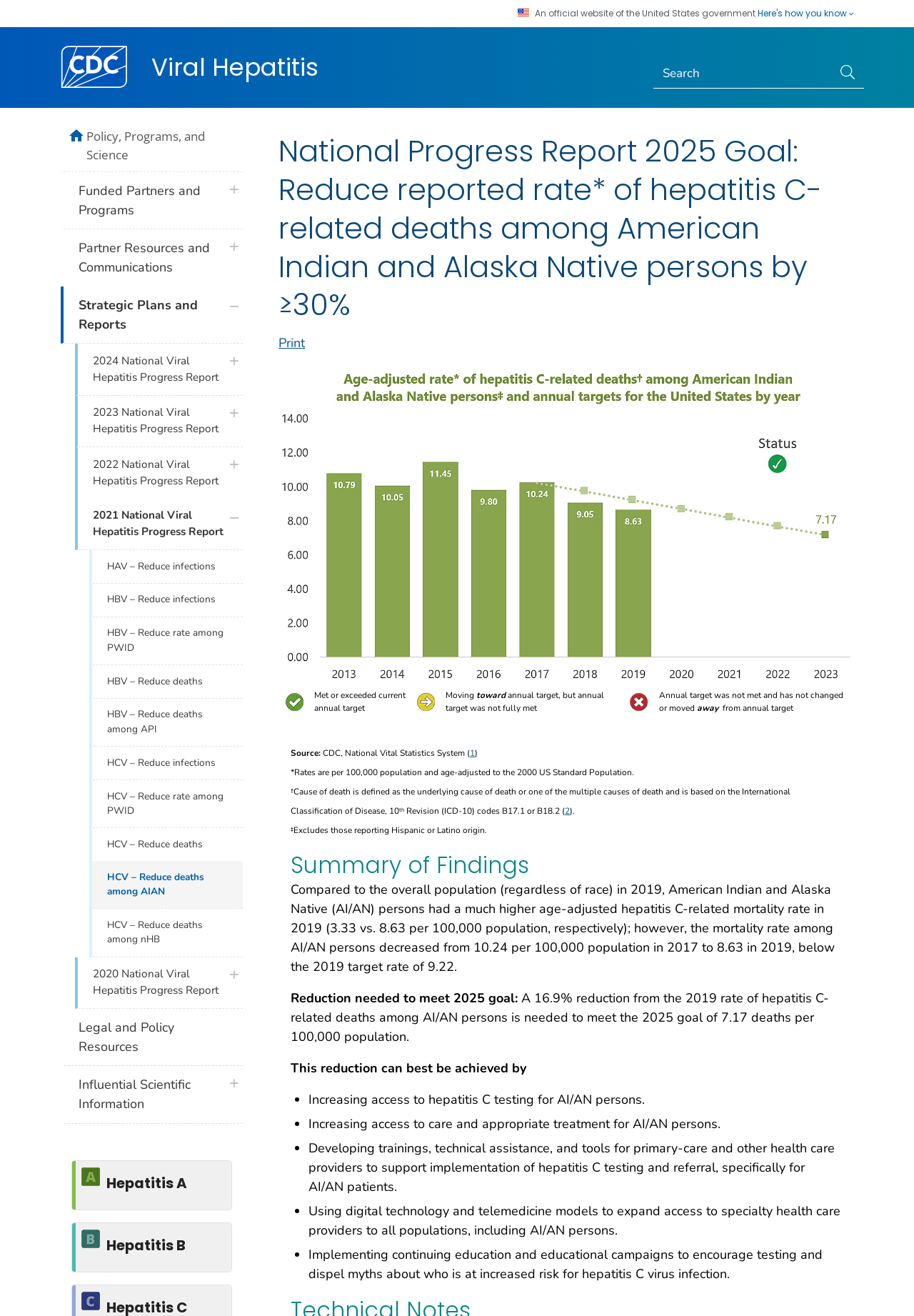Can you extract the primary headline text from the webpage?

National Progress Report 2025 Goal: Reduce reported rate* of hepatitis C-related deaths among American Indian and Alaska Native persons by ≥30%